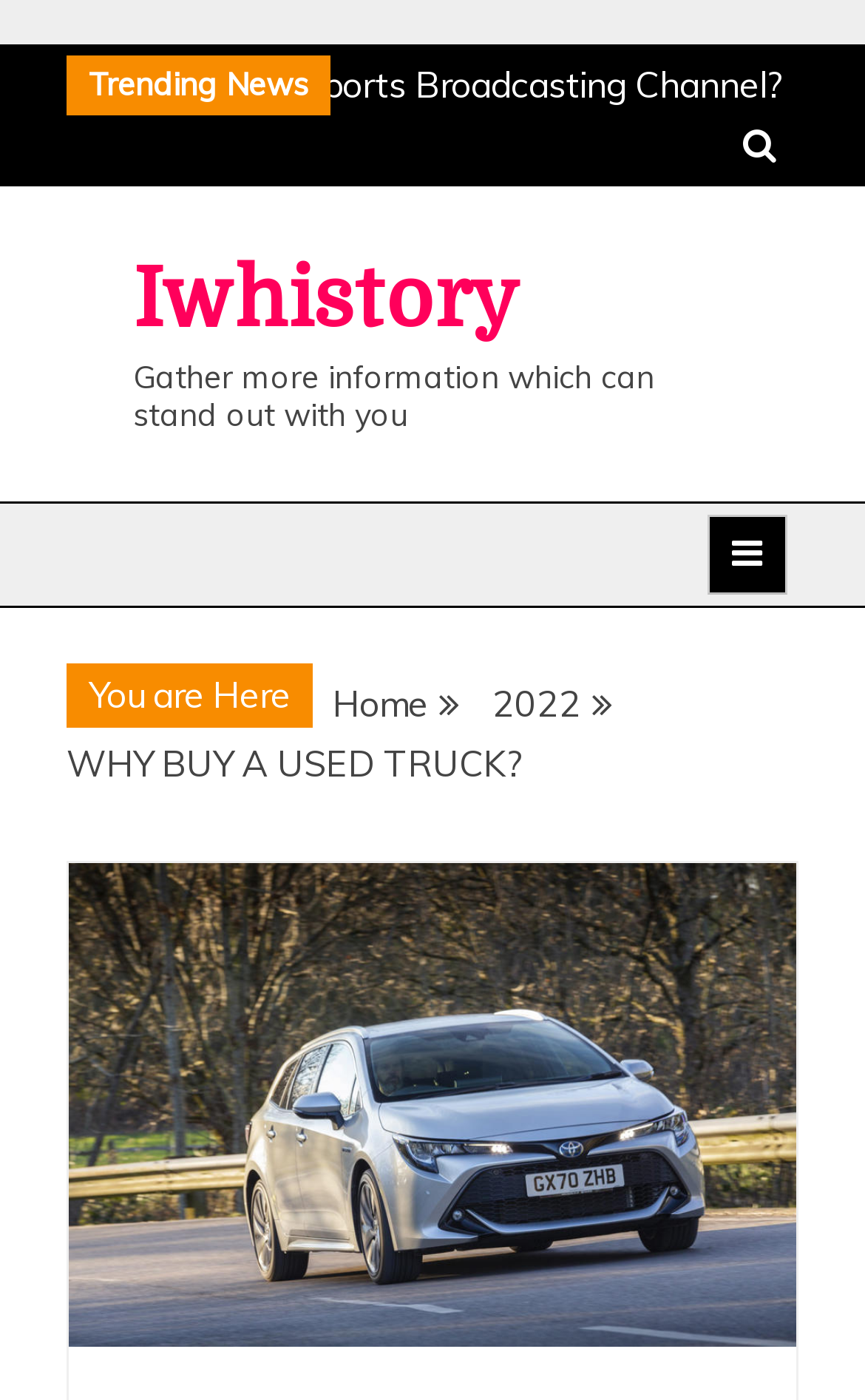Extract the primary header of the webpage and generate its text.

WHY BUY A USED TRUCK?